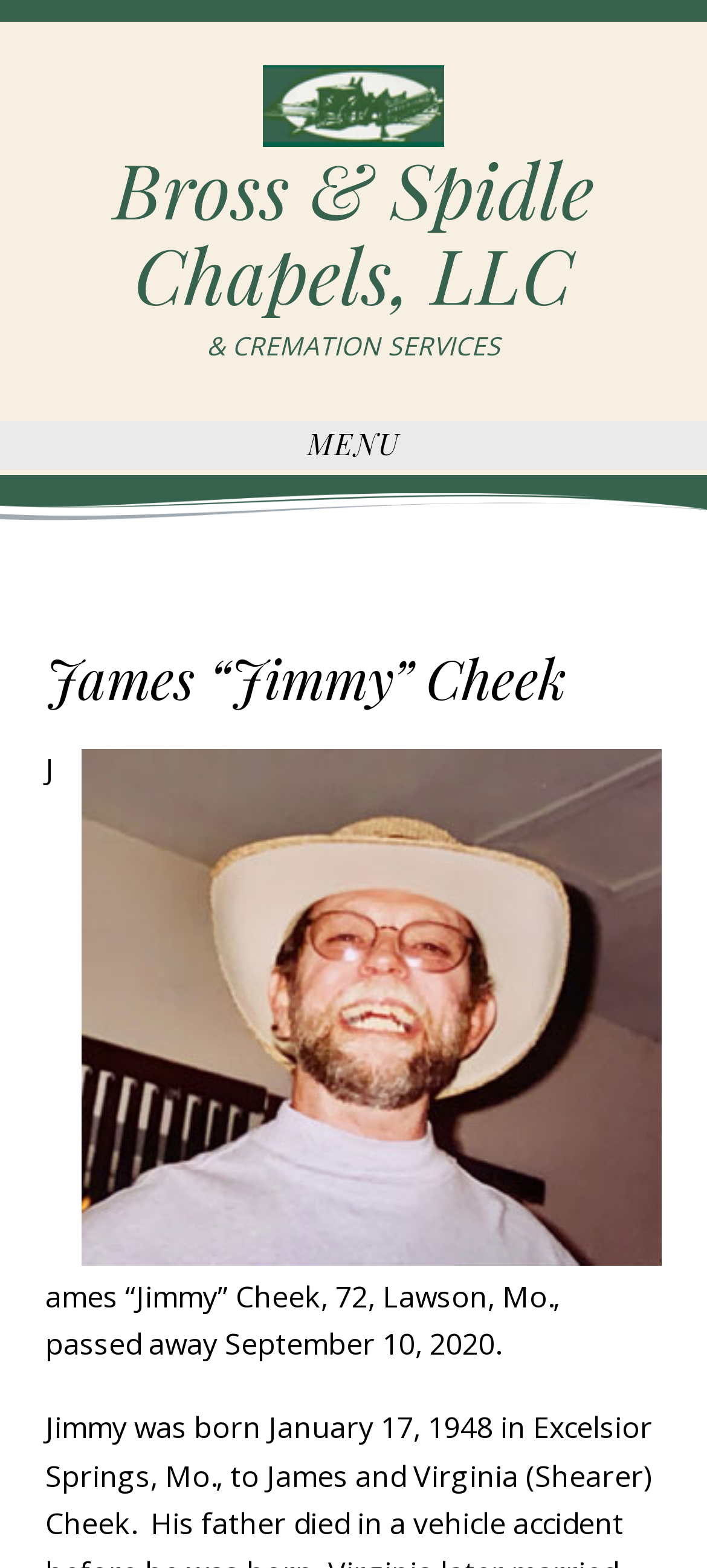What is the date of passing away?
Using the visual information, answer the question in a single word or phrase.

September 10, 2020